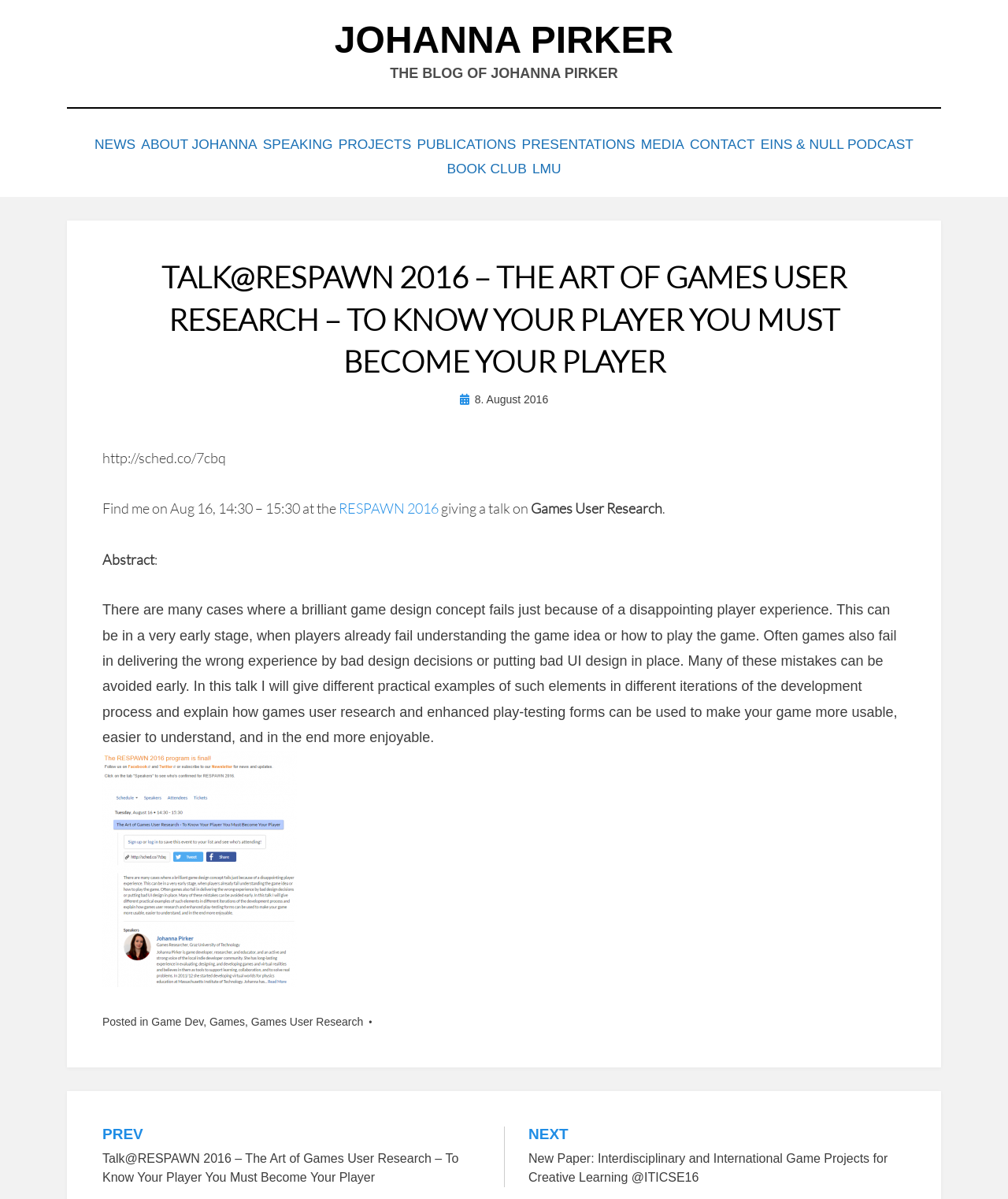What is the date of the talk?
Based on the screenshot, answer the question with a single word or phrase.

August 16, 2016